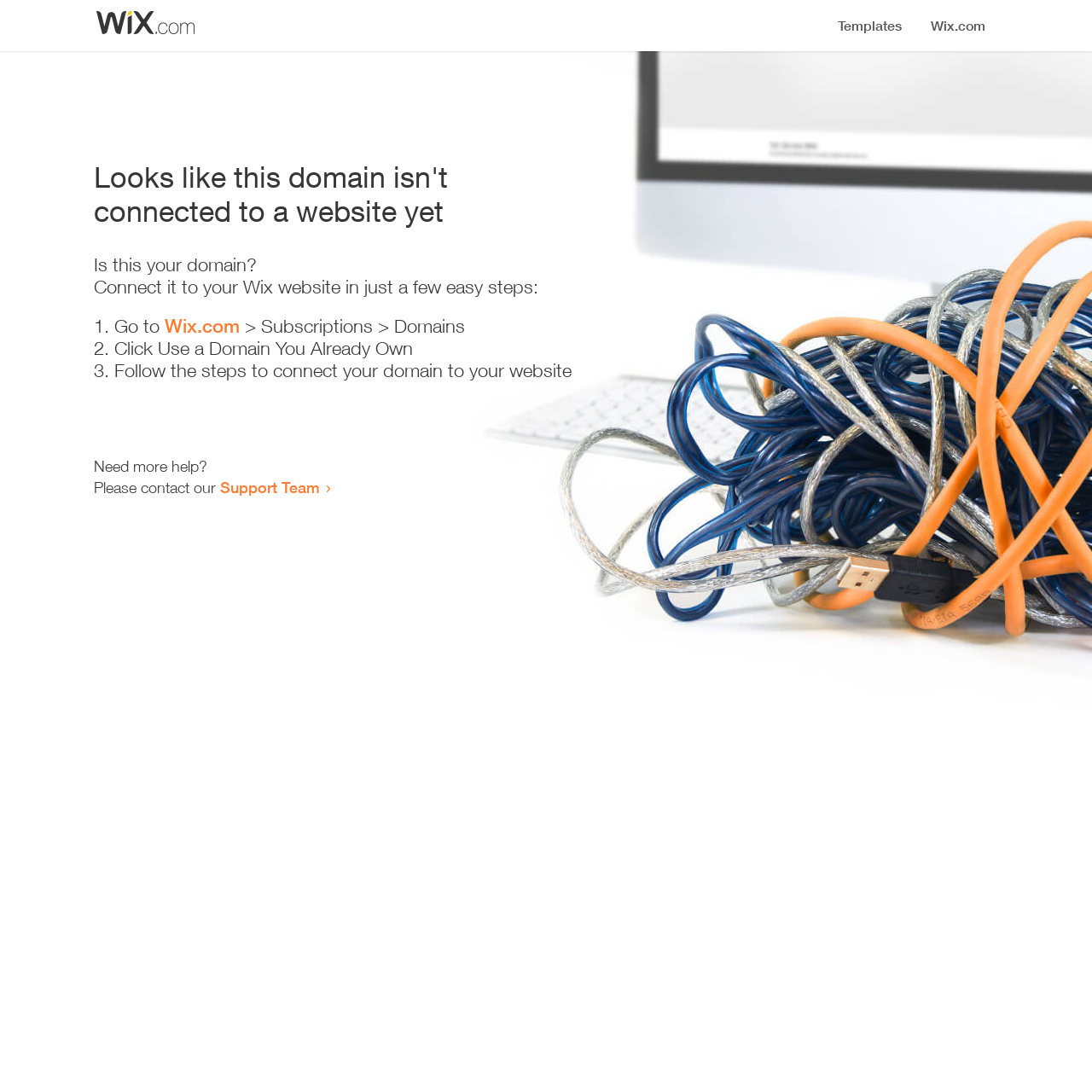Identify the bounding box for the UI element described as: "Support Team". The coordinates should be four float numbers between 0 and 1, i.e., [left, top, right, bottom].

[0.202, 0.438, 0.293, 0.455]